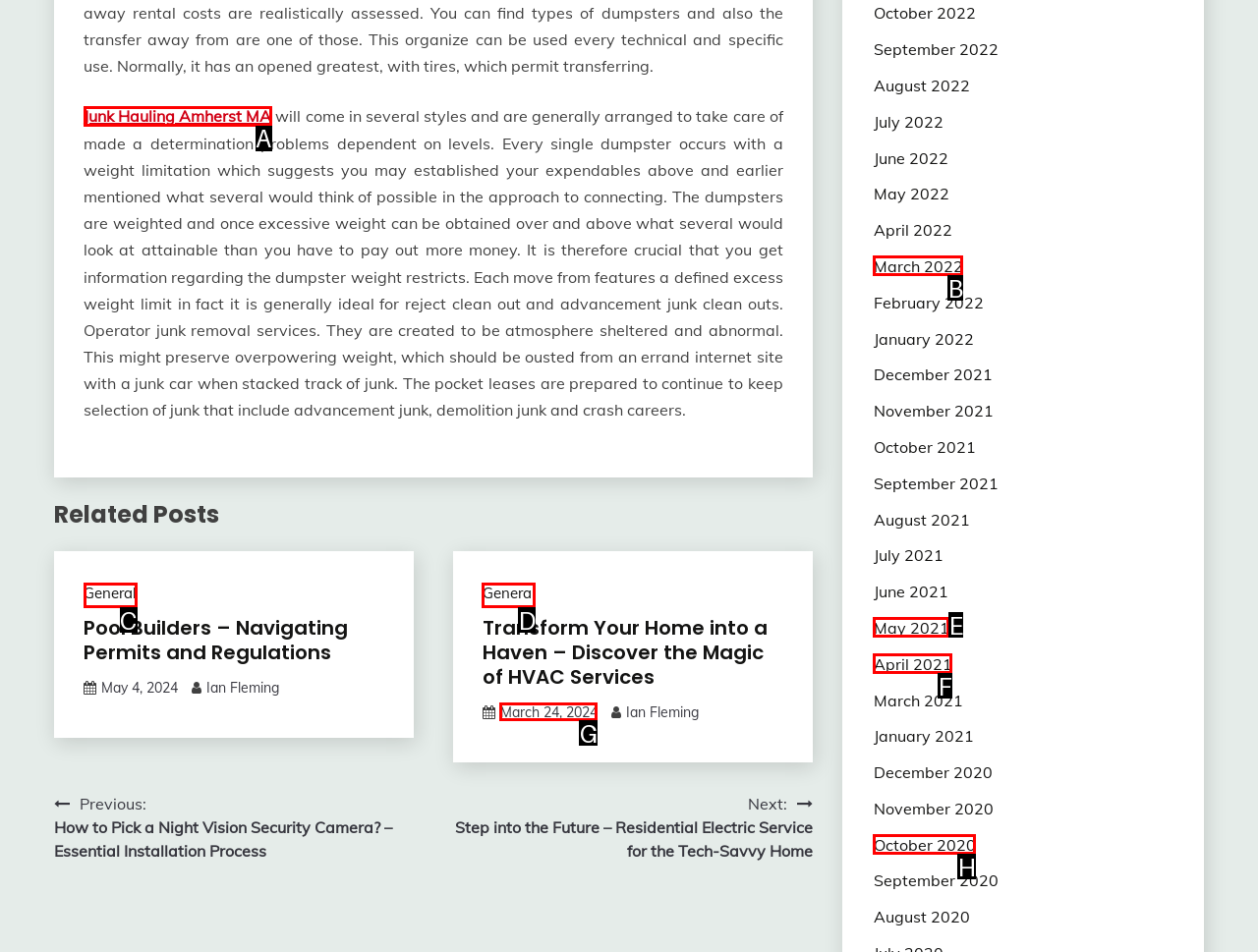Identify the option that corresponds to the description: General. Provide only the letter of the option directly.

D